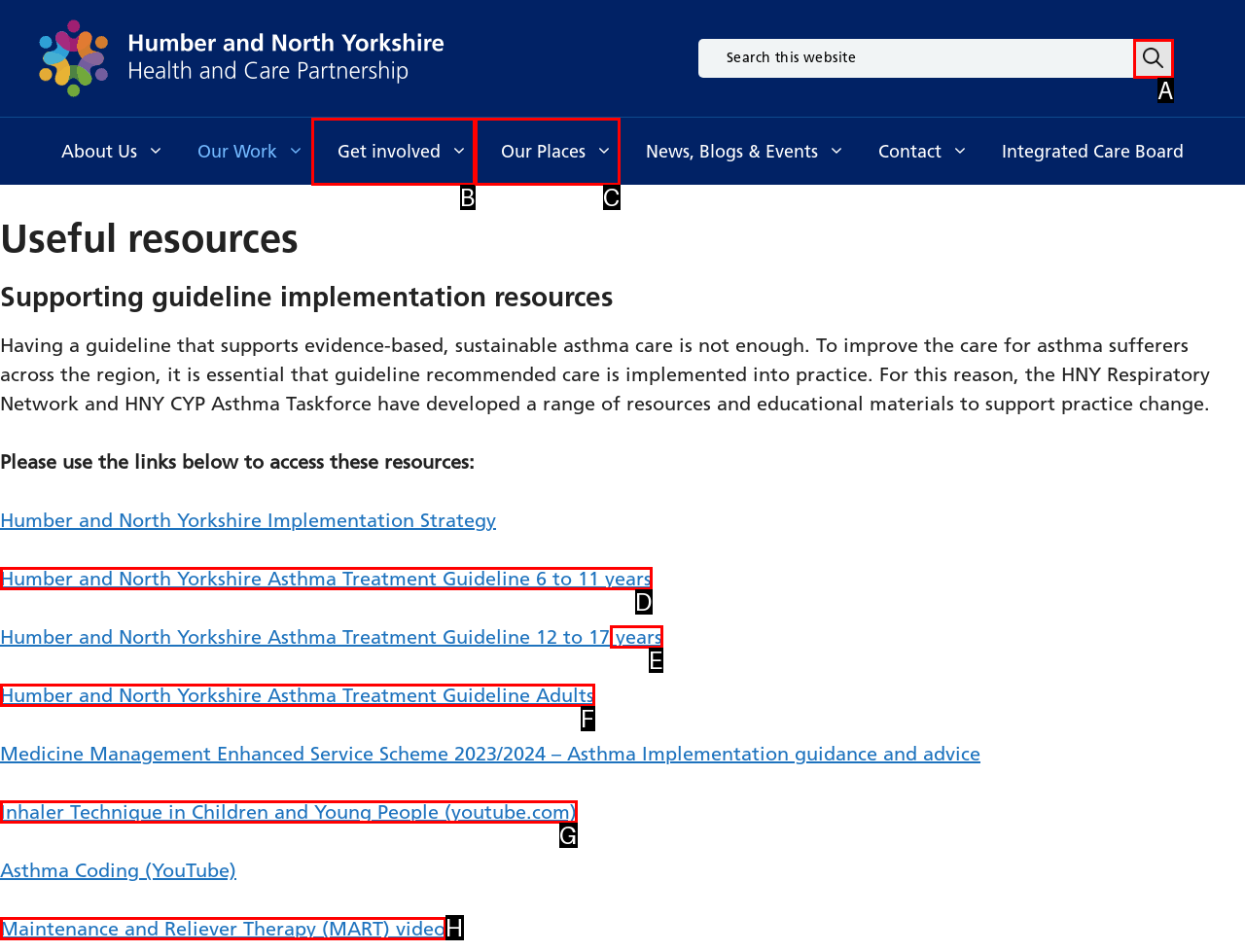Identify the matching UI element based on the description: Get involved
Reply with the letter from the available choices.

B